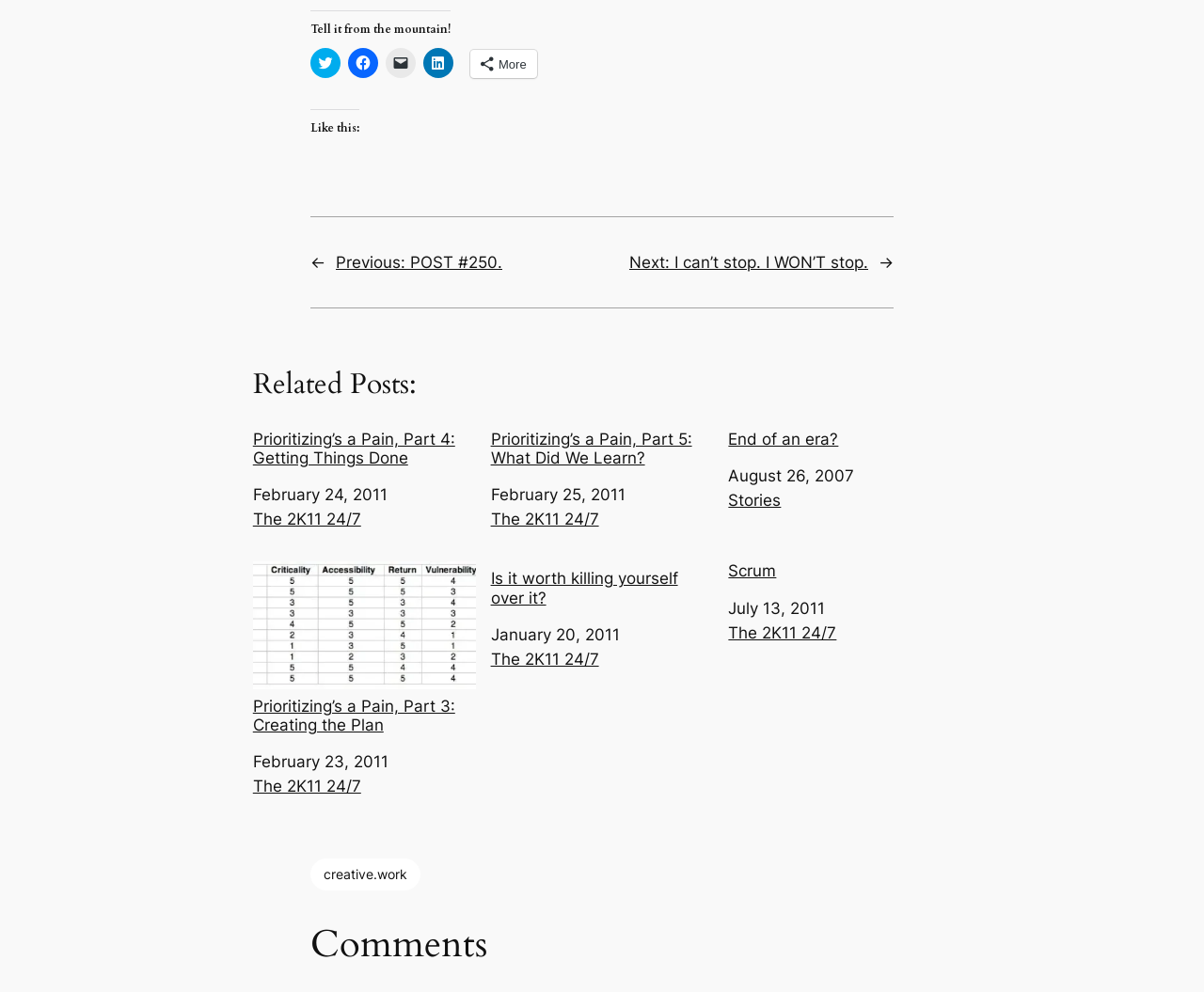Locate the bounding box coordinates of the clickable element to fulfill the following instruction: "Visit 'creative.work'". Provide the coordinates as four float numbers between 0 and 1 in the format [left, top, right, bottom].

[0.258, 0.865, 0.349, 0.898]